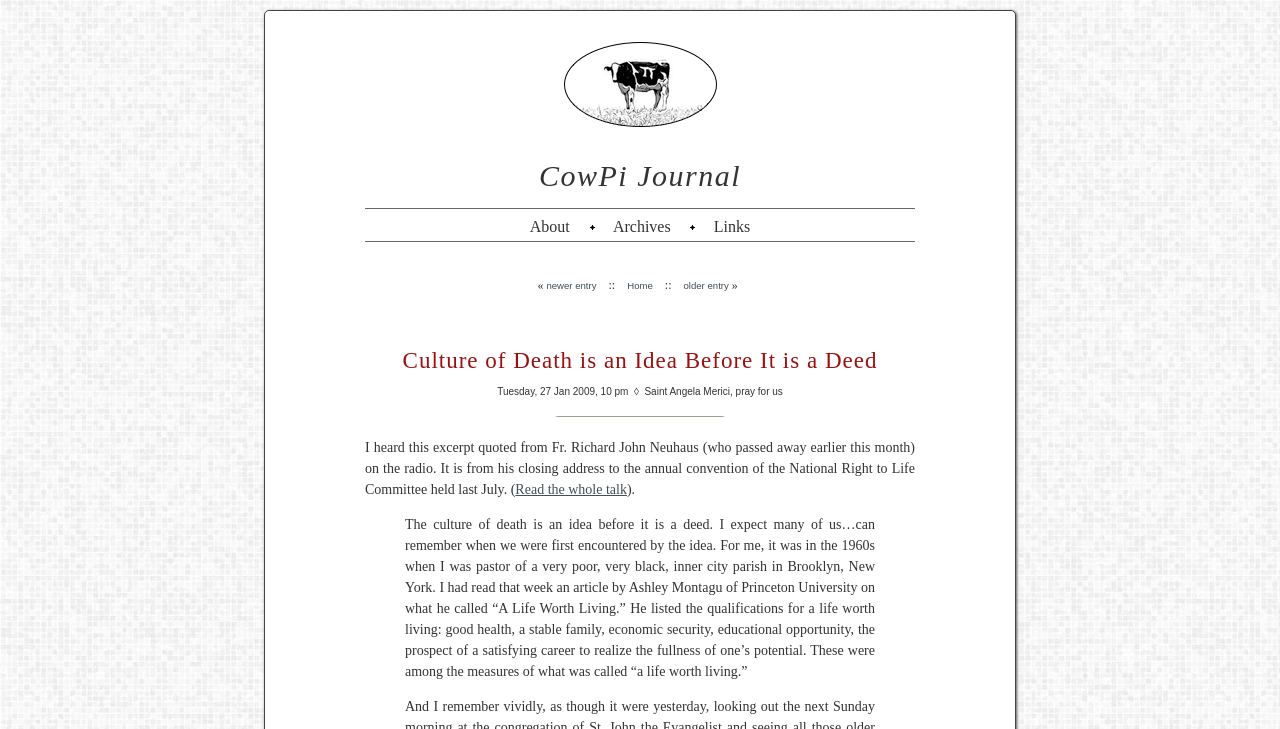Deliver a detailed narrative of the webpage's visual and textual elements.

The webpage is a blog post titled "Culture of Death is an Idea Before It is a Deed" on the CowPi Journal website. At the top, there is a heading with the website's name, "CowPi Journal", and a link to the homepage. Below this, there are three links to other sections of the website: "About", "Archives", and "Links".

To the right of the website's name, there is a navigation menu with links to "newer entry", "Home", and "older entry", separated by static text elements. The navigation menu is surrounded by left and right double angle quotation marks.

Below the navigation menu, there is a header section with a heading that displays the title of the blog post, "Culture of Death is an Idea Before It is a Deed". This heading is accompanied by a link to the same title, a timestamp indicating the post was published on Tuesday, 27 Jan 2009, 10 pm, and a static text element with a prayer to Saint Angela Merici.

The main content of the blog post starts below the header section. It begins with a static text element that introduces a quote from Fr. Richard John Neuhaus, followed by a link to read the whole talk. The quote itself is a long paragraph that discusses the idea of a "culture of death" and the author's personal experience with it.